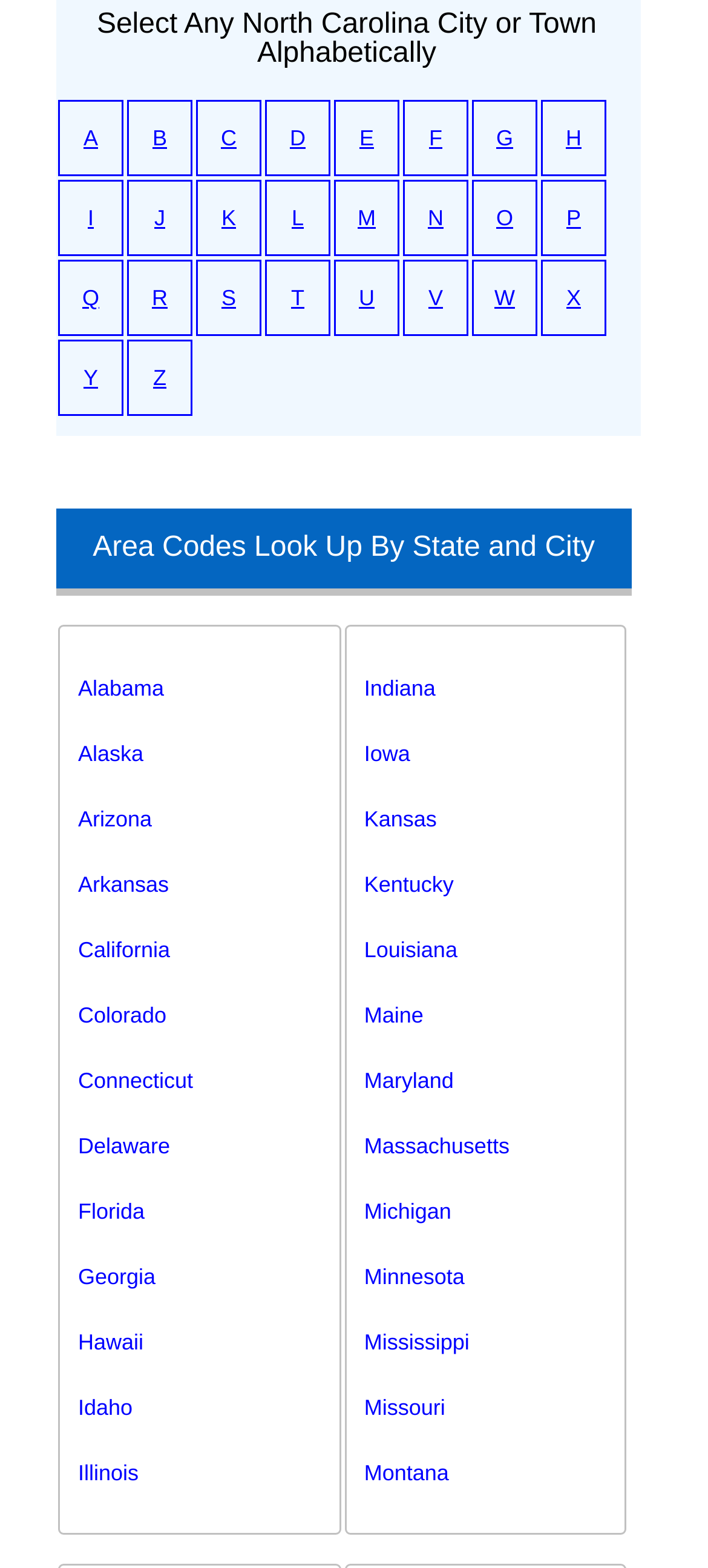Pinpoint the bounding box coordinates of the clickable element needed to complete the instruction: "View 'Windscribe minecraft'". The coordinates should be provided as four float numbers between 0 and 1: [left, top, right, bottom].

None